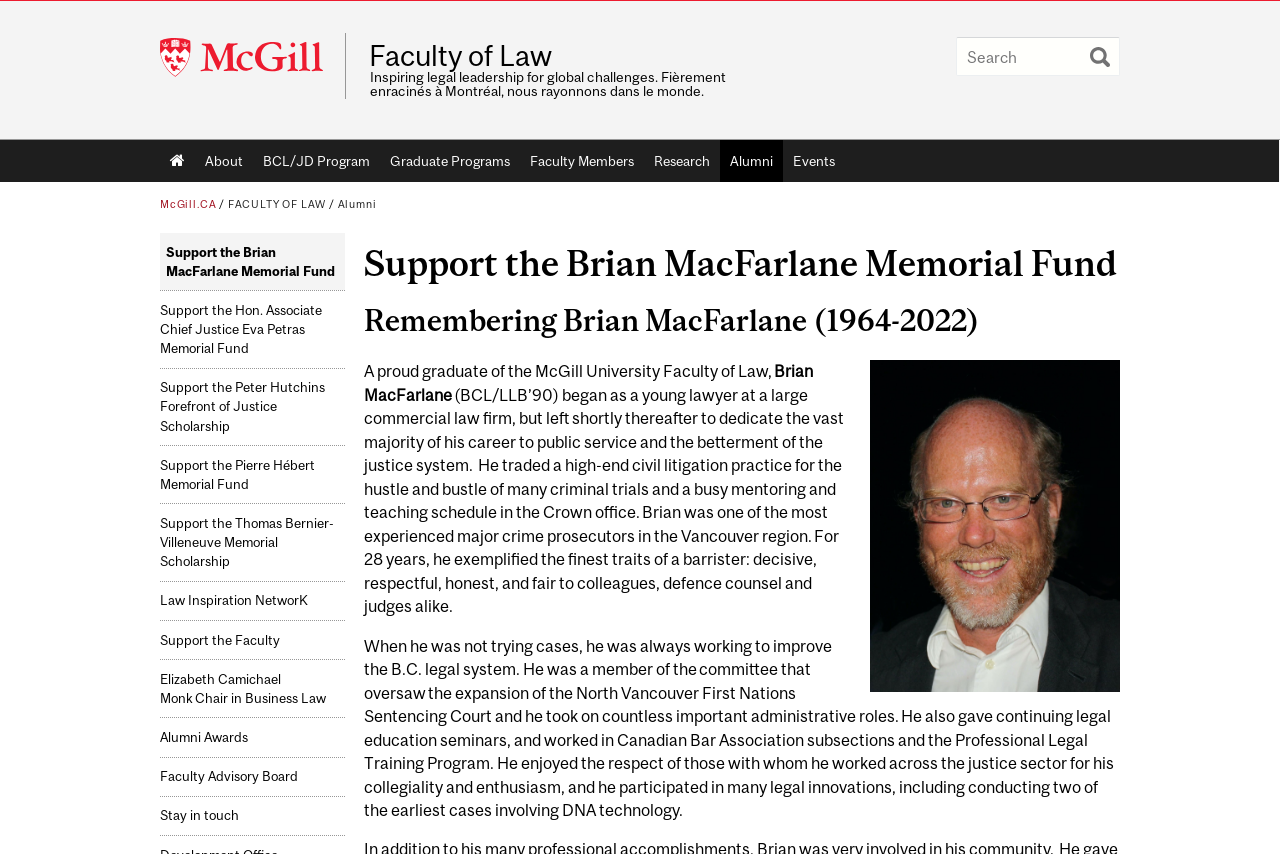Identify the bounding box for the UI element specified in this description: "inequality". The coordinates must be four float numbers between 0 and 1, formatted as [left, top, right, bottom].

None